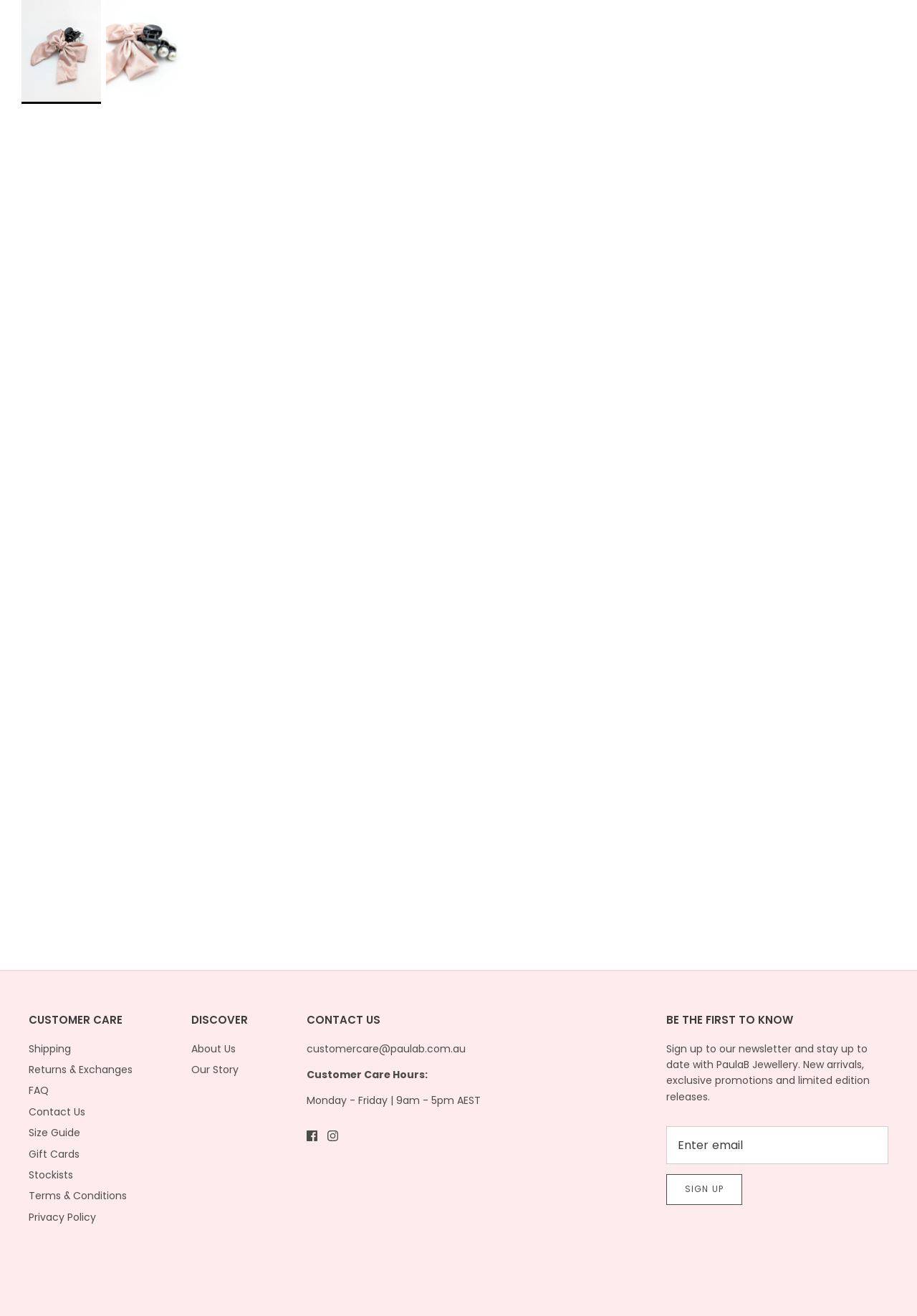Locate the bounding box of the user interface element based on this description: "Cost & Registration".

None